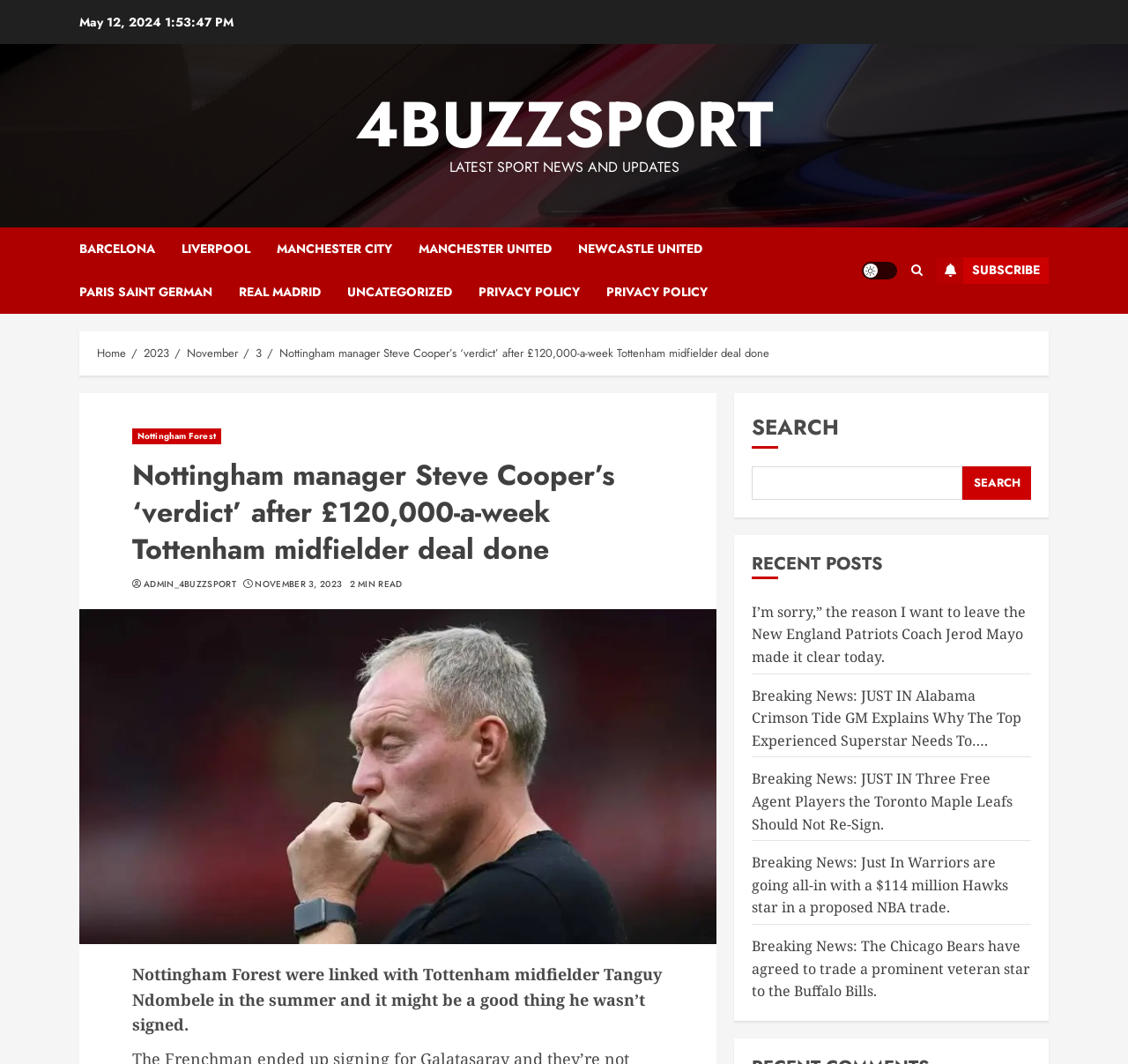Provide a single word or phrase to answer the given question: 
What is the date of the article?

May 12, 2024